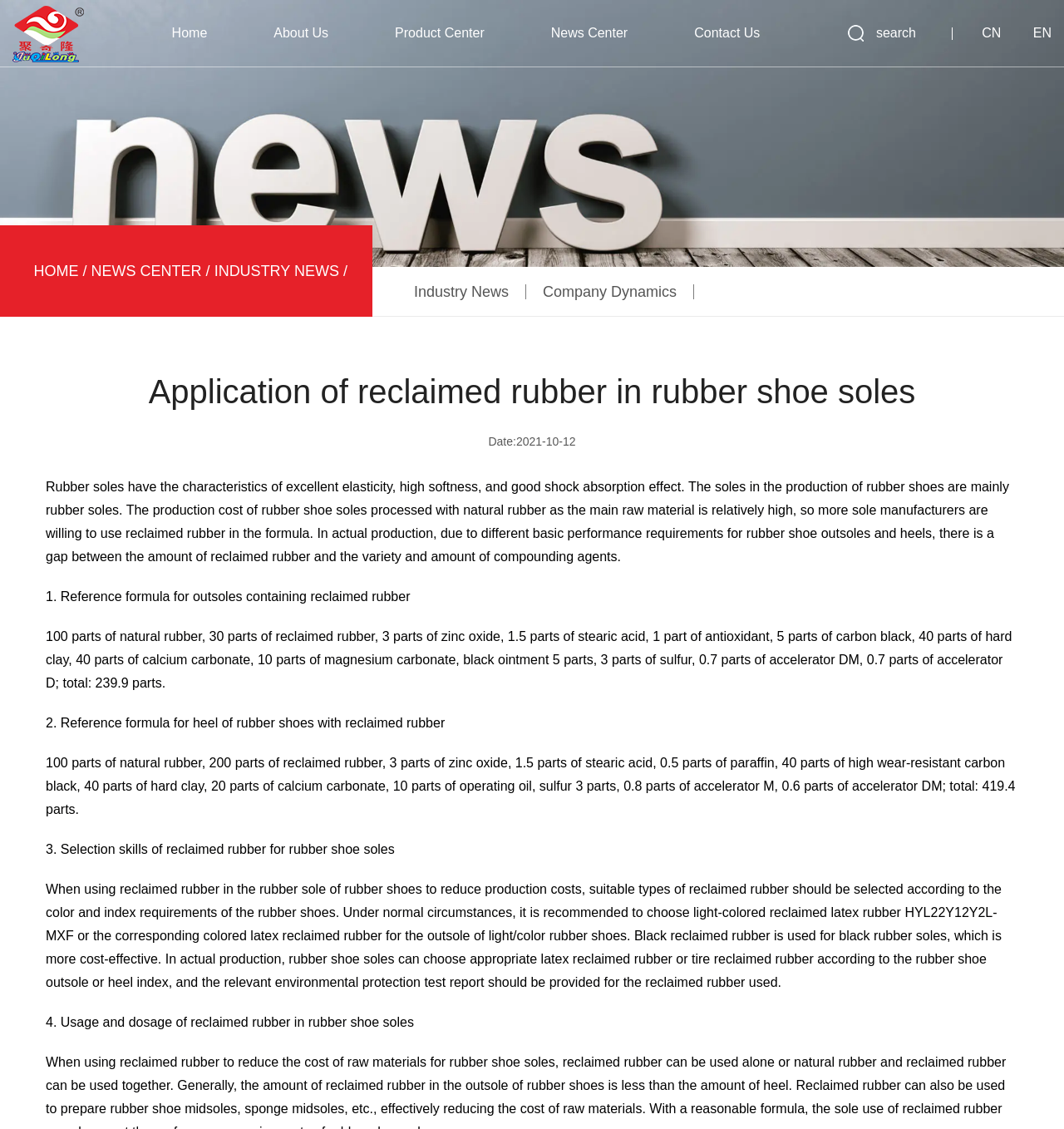Locate the UI element that matches the description Home in the webpage screenshot. Return the bounding box coordinates in the format (top-left x, top-left y, bottom-right x, bottom-right y), with values ranging from 0 to 1.

[0.032, 0.232, 0.074, 0.247]